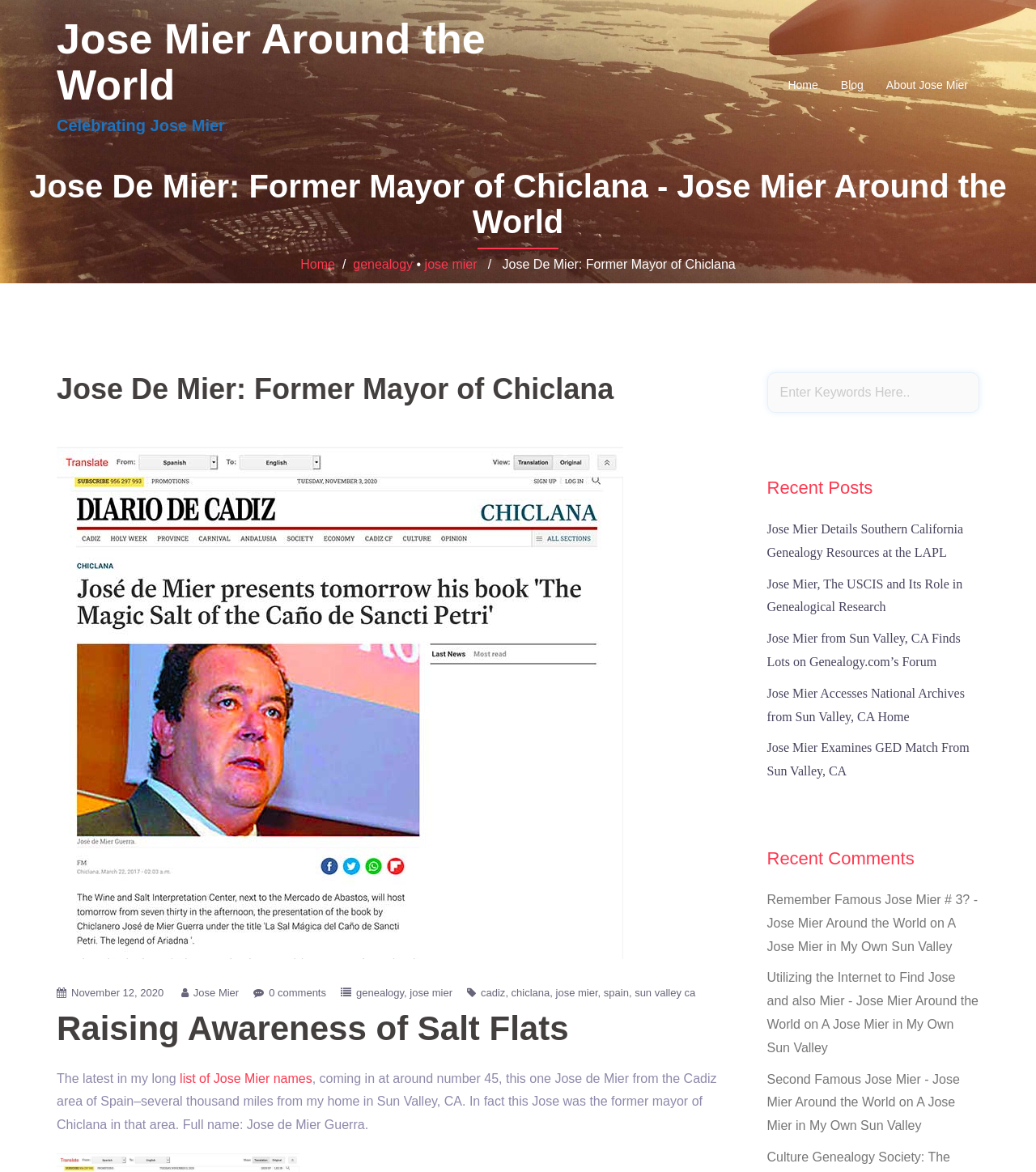Please identify the bounding box coordinates of the element's region that should be clicked to execute the following instruction: "Read the recent post 'Jose Mier Details Southern California Genealogy Resources at the LAPL'". The bounding box coordinates must be four float numbers between 0 and 1, i.e., [left, top, right, bottom].

[0.74, 0.445, 0.93, 0.477]